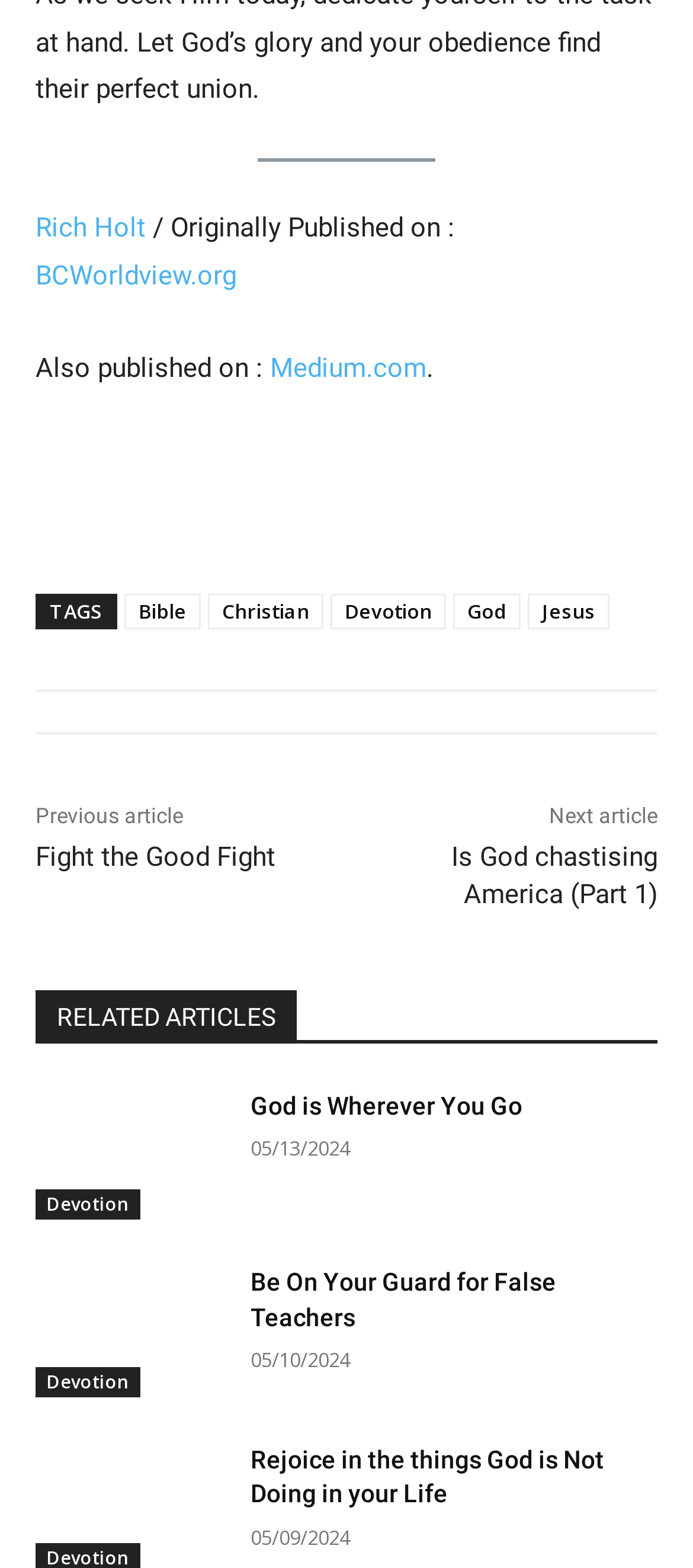Using the element description: "Rich Holt", determine the bounding box coordinates for the specified UI element. The coordinates should be four float numbers between 0 and 1, [left, top, right, bottom].

[0.051, 0.135, 0.21, 0.156]